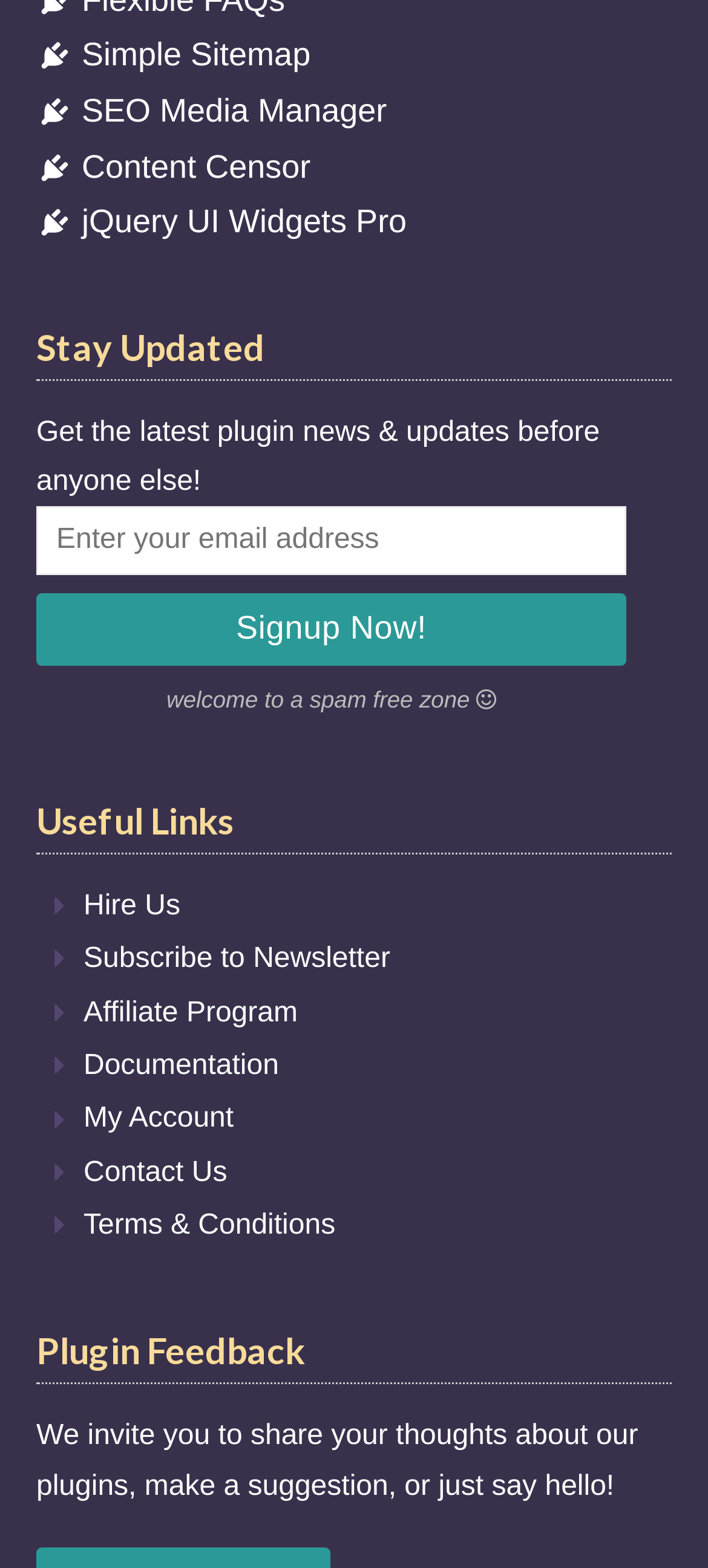Highlight the bounding box coordinates of the region I should click on to meet the following instruction: "Click on Hire Us".

[0.118, 0.568, 0.255, 0.588]